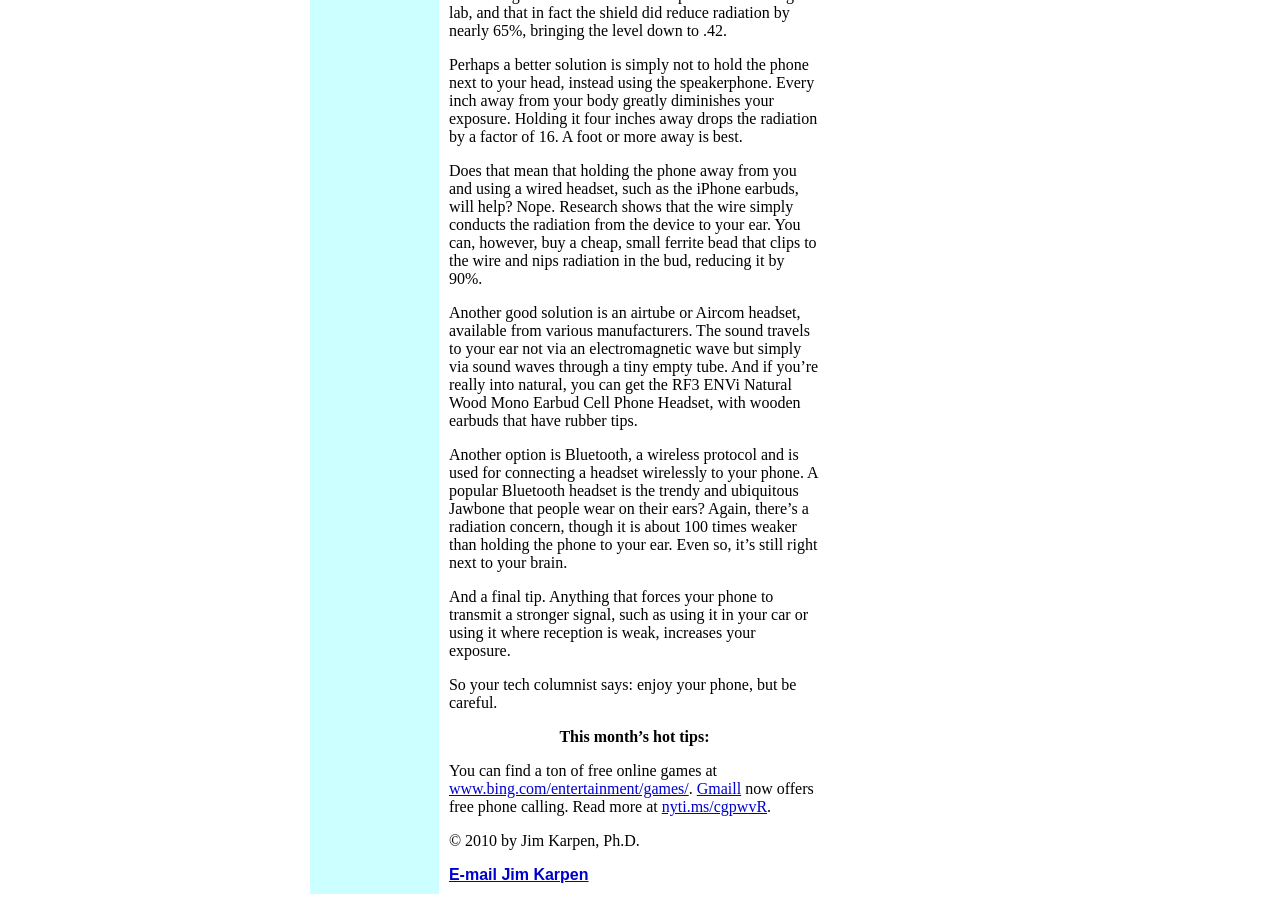Give the bounding box coordinates for the element described by: "E-mail Jim Karpen".

[0.351, 0.96, 0.46, 0.979]